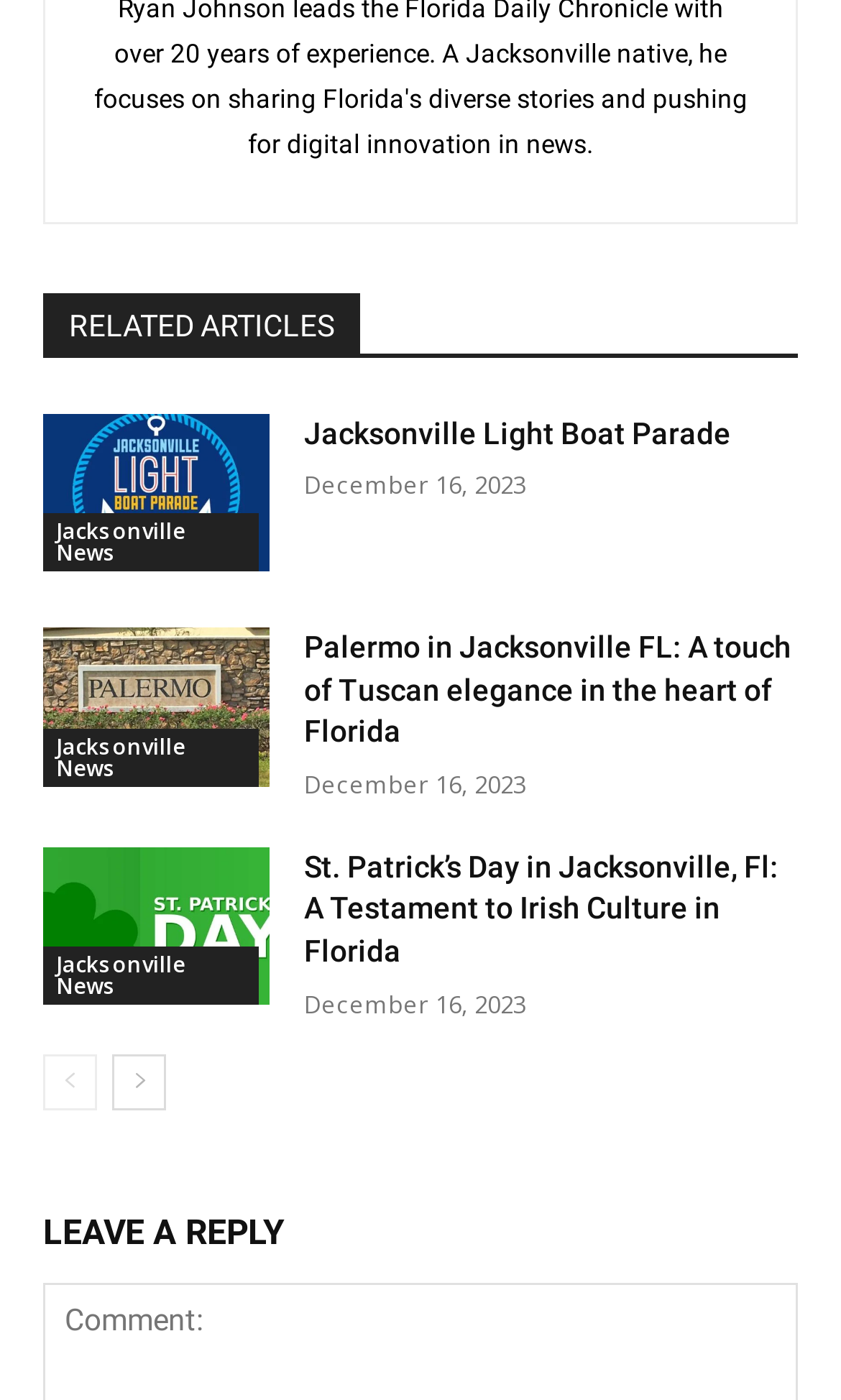Observe the image and answer the following question in detail: What is the purpose of the 'LEAVE A REPLY' section?

The 'LEAVE A REPLY' section is likely a comment section where users can leave their thoughts or opinions on the articles listed on the page. This is a common feature on news or blog websites, allowing users to engage with the content.